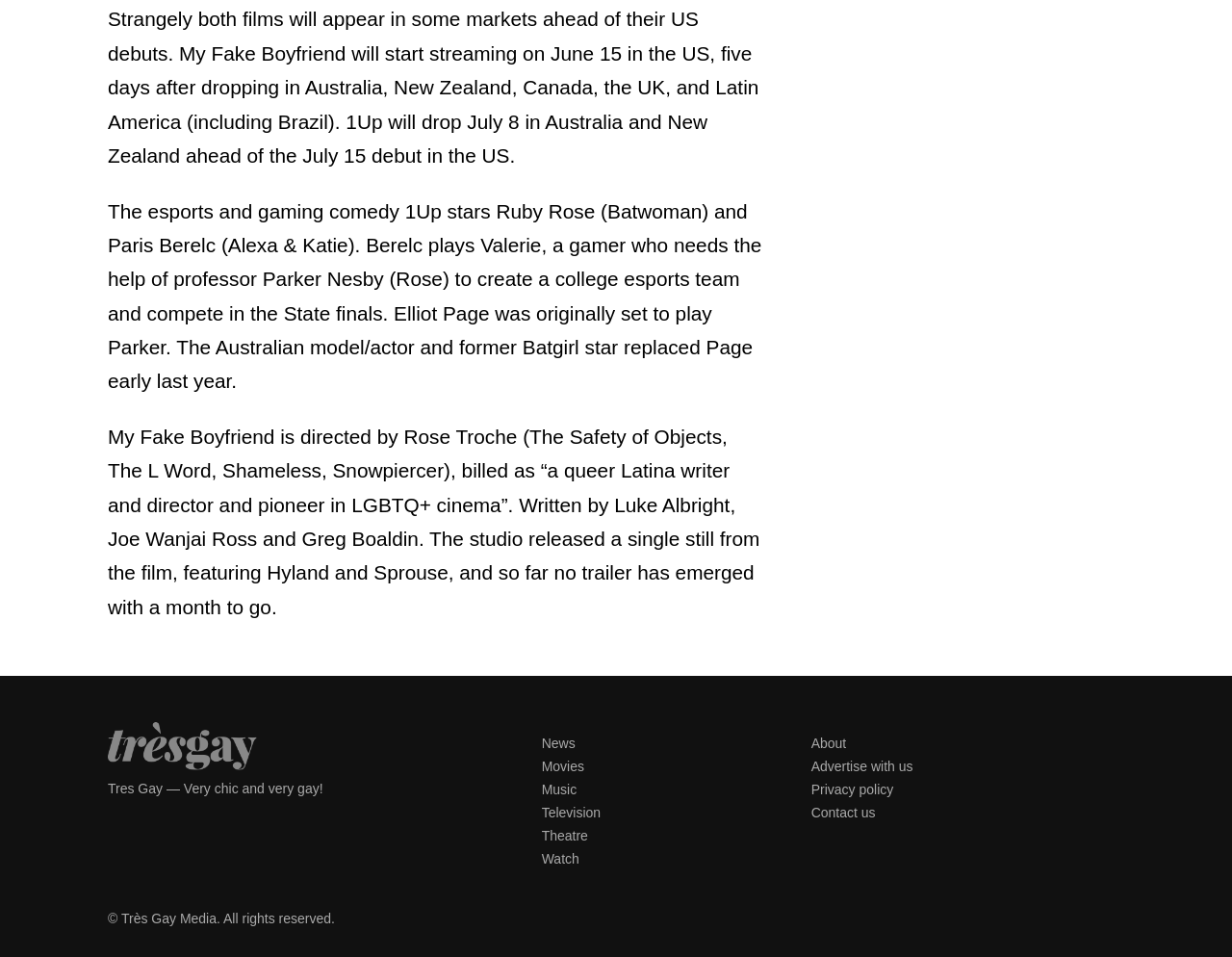What is the release date of My Fake Boyfriend in the US?
Please respond to the question with a detailed and informative answer.

The release date of My Fake Boyfriend in the US can be found in the first paragraph of the webpage, which states 'My Fake Boyfriend will start streaming on June 15 in the US, five days after dropping in Australia, New Zealand, Canada, the UK, and Latin America (including Brazil).'.